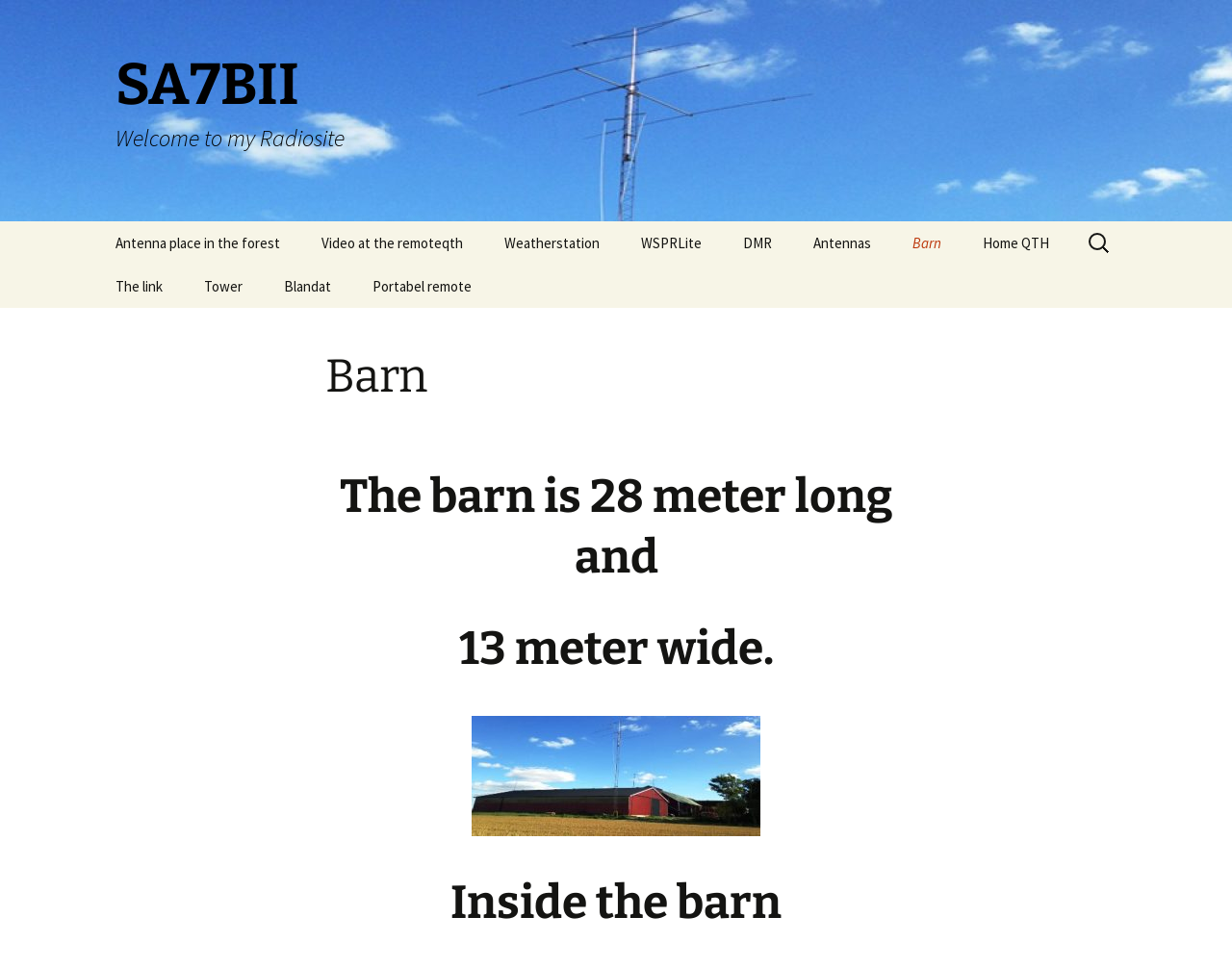Please identify the bounding box coordinates of the element's region that needs to be clicked to fulfill the following instruction: "Explore the Barn". The bounding box coordinates should consist of four float numbers between 0 and 1, i.e., [left, top, right, bottom].

[0.725, 0.229, 0.78, 0.273]